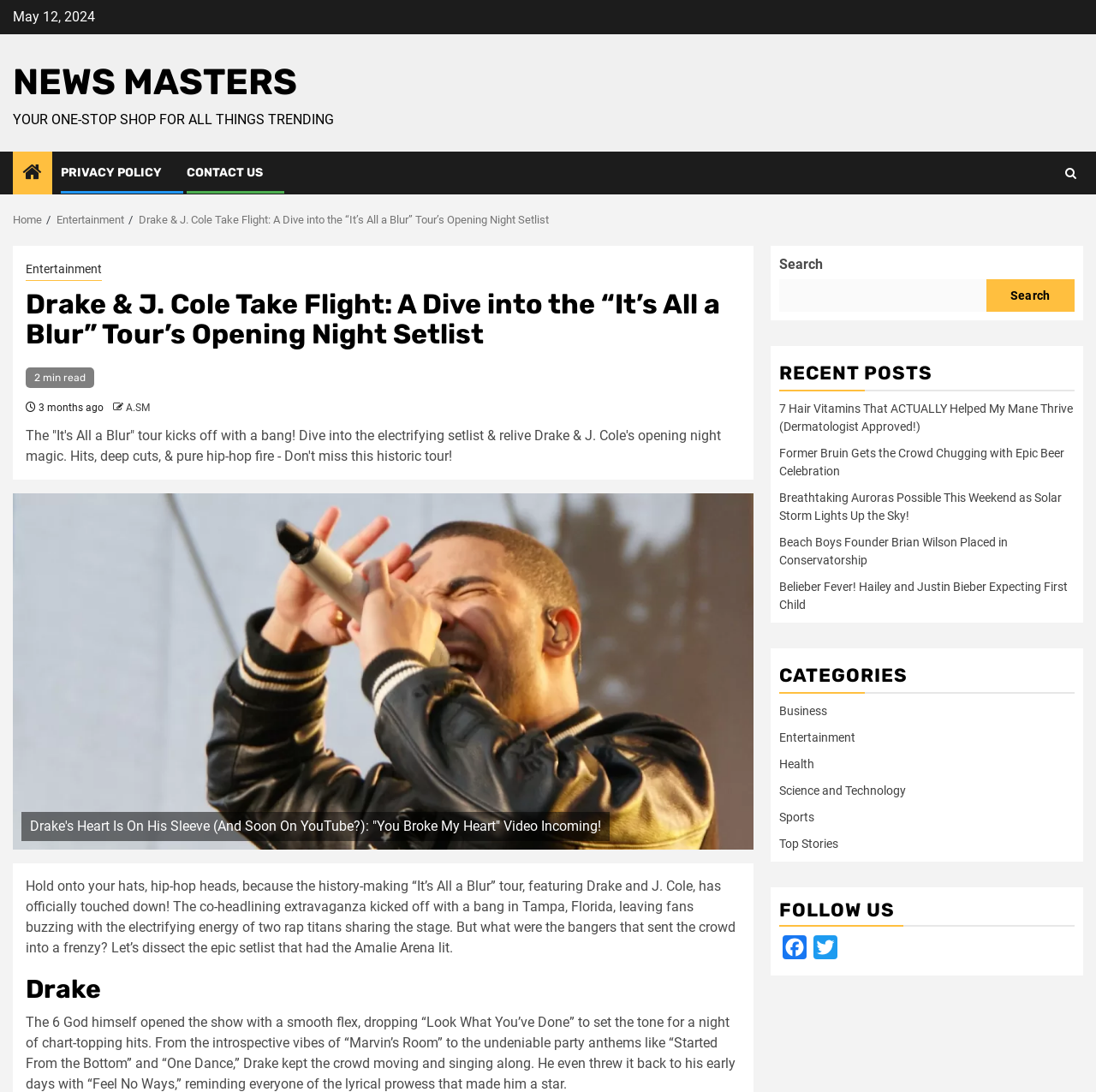Look at the image and give a detailed response to the following question: What is the category of the article '7 Hair Vitamins That ACTUALLY Helped My Mane Thrive (Dermatologist Approved!)?'

The article '7 Hair Vitamins That ACTUALLY Helped My Mane Thrive (Dermatologist Approved!)' is listed under the 'RECENT POSTS' section, and based on its title, it can be categorized under 'Health'.